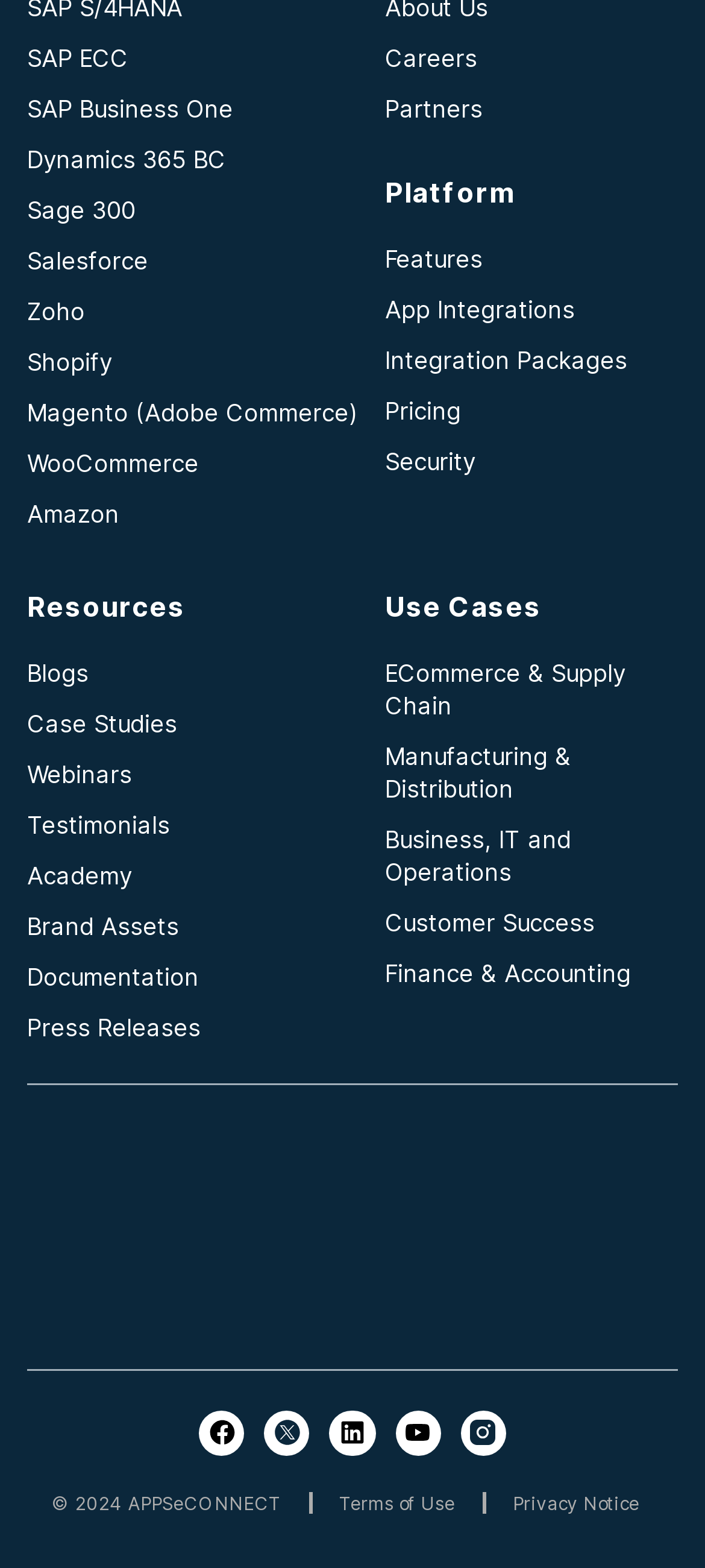Please locate the bounding box coordinates of the element's region that needs to be clicked to follow the instruction: "Read about ECommerce & Supply Chain". The bounding box coordinates should be provided as four float numbers between 0 and 1, i.e., [left, top, right, bottom].

[0.546, 0.418, 0.962, 0.46]